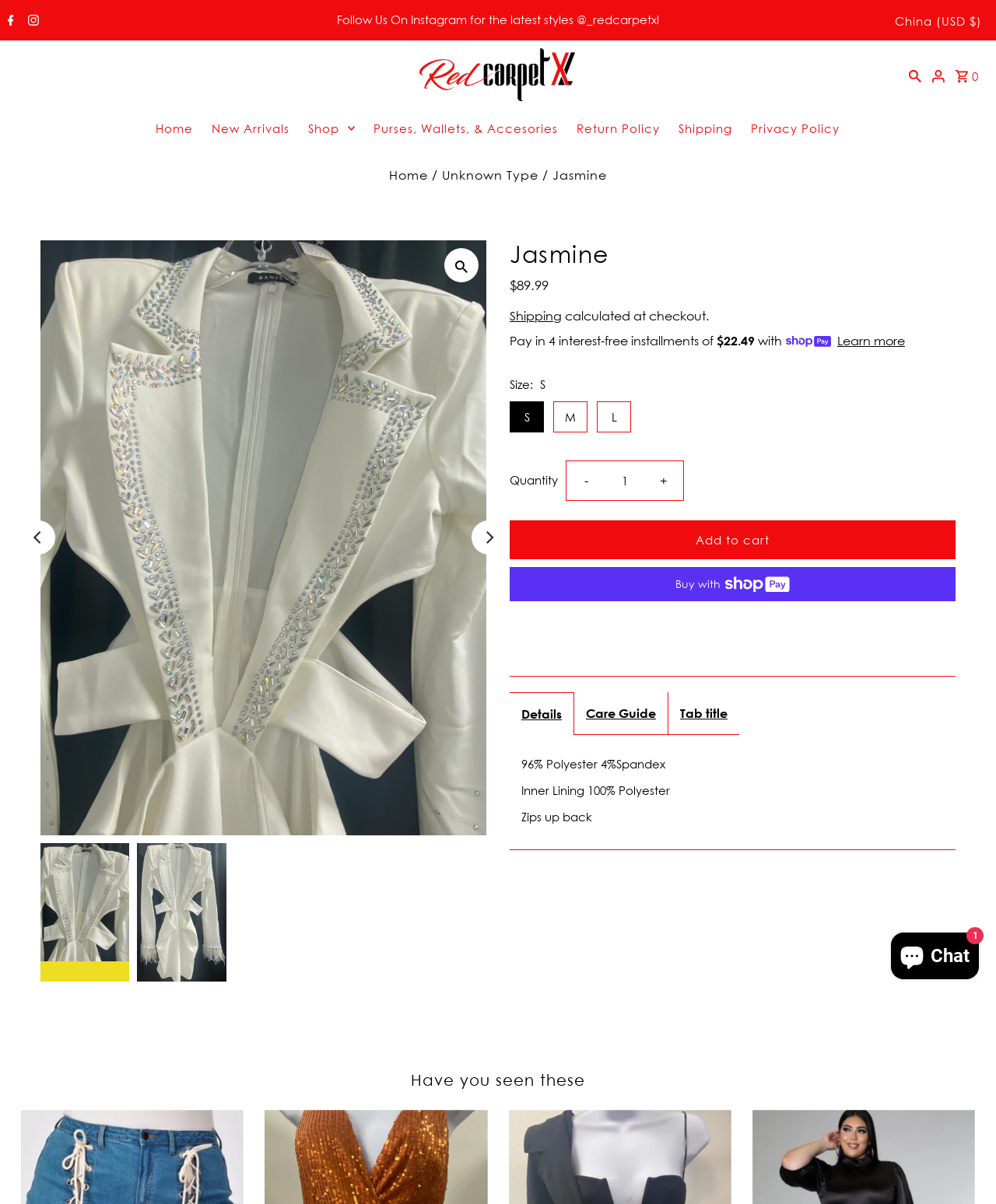Determine the bounding box coordinates of the section I need to click to execute the following instruction: "Open cart". Provide the coordinates as four float numbers between 0 and 1, i.e., [left, top, right, bottom].

[0.955, 0.043, 0.987, 0.081]